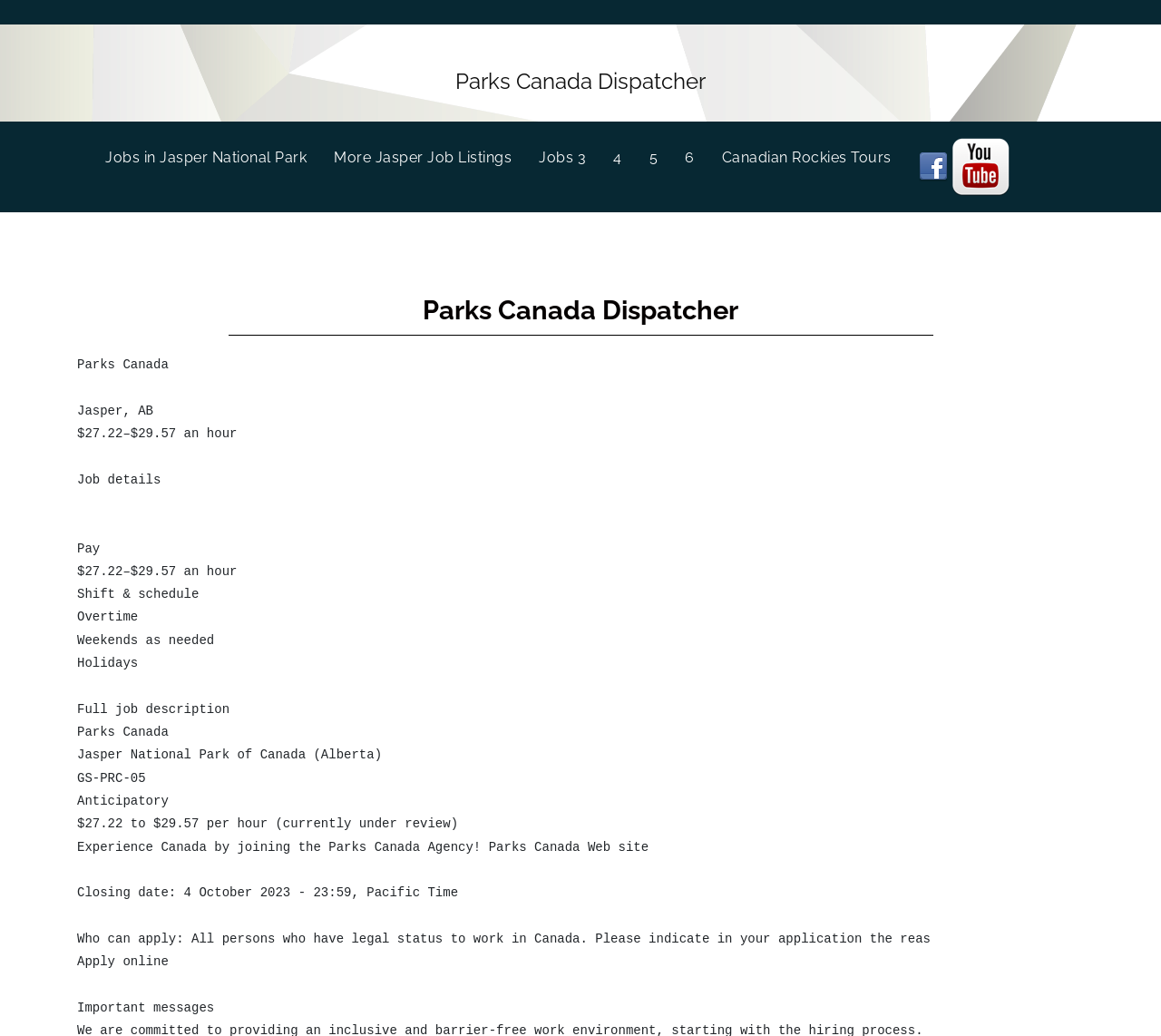Provide your answer in a single word or phrase: 
How many job listing links are there?

7